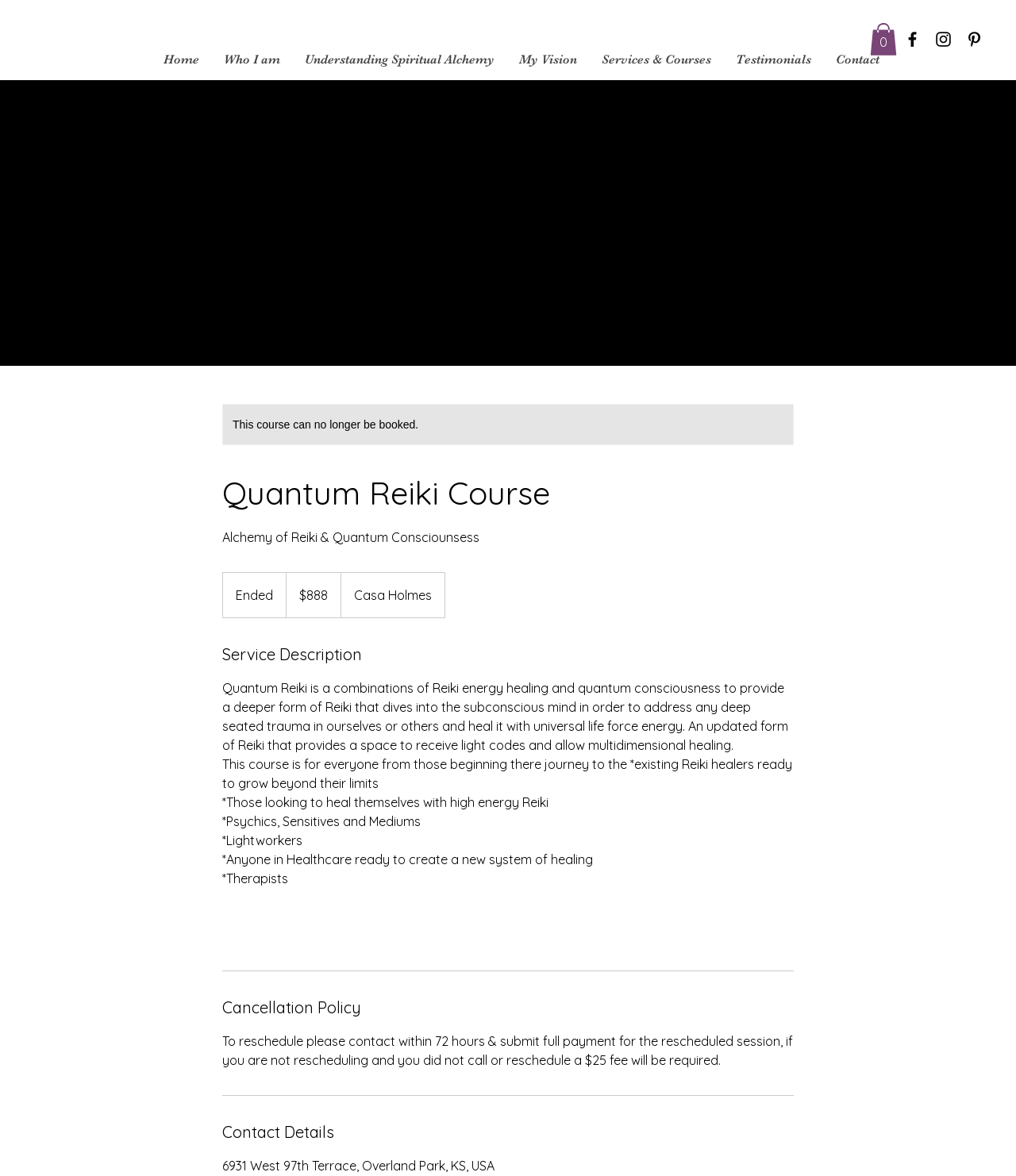From the image, can you give a detailed response to the question below:
What is the price of the course?

The price of the course can be found in the section describing the course details, which is '888 US dollars'. This is located below the course title and above the service description.